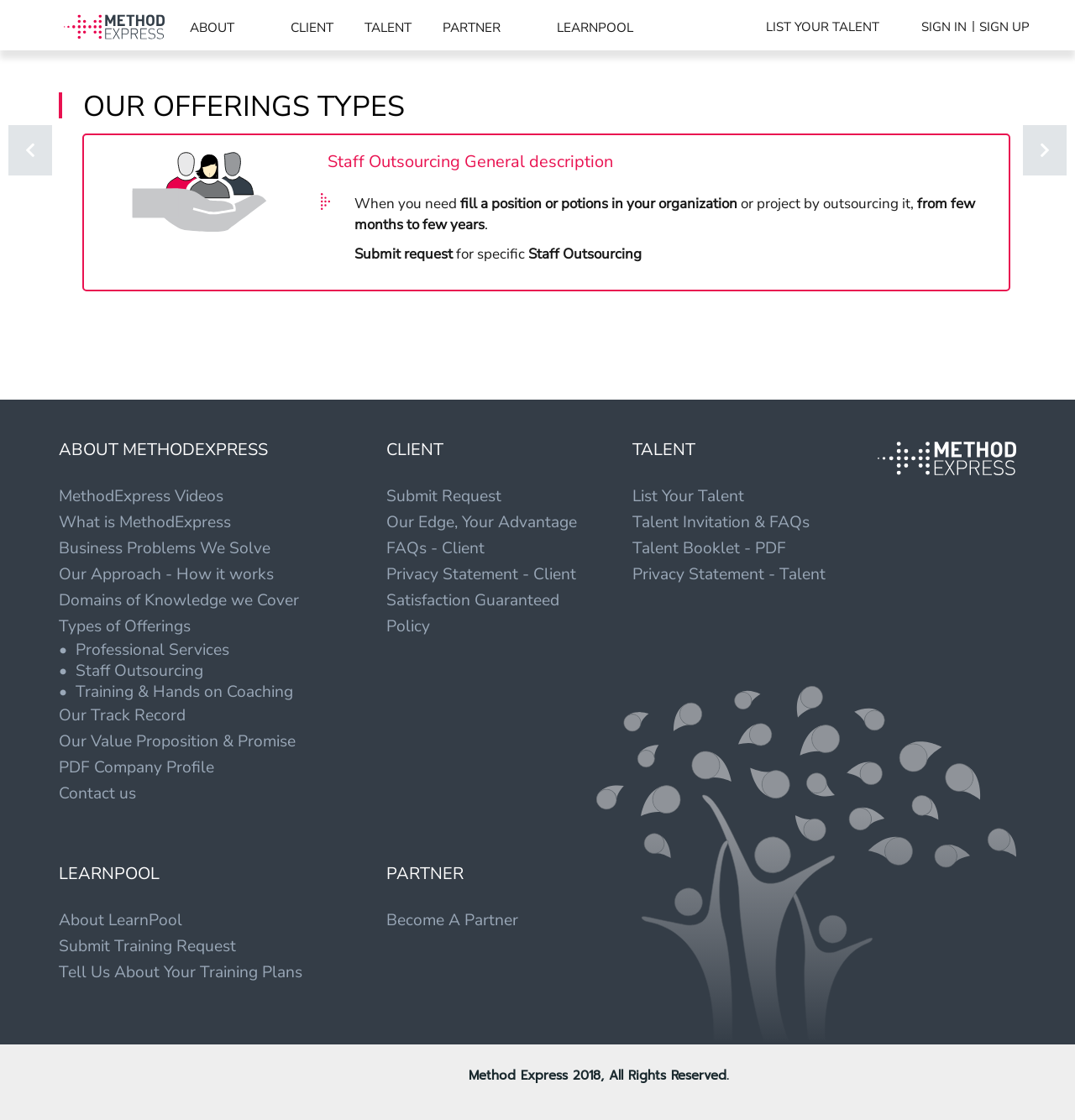Locate the bounding box coordinates of the area where you should click to accomplish the instruction: "Click on Submit request for specific Staff Outsourcing link".

[0.329, 0.218, 0.597, 0.235]